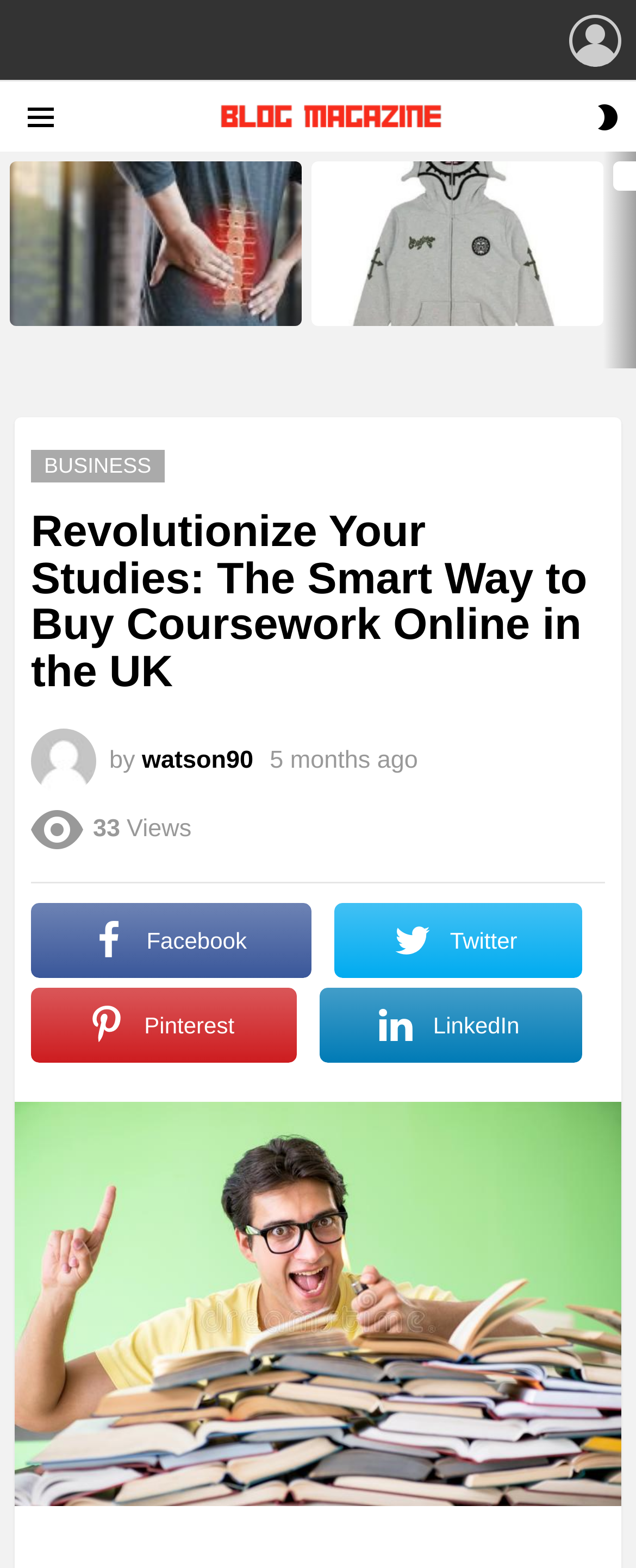Identify the bounding box coordinates of the specific part of the webpage to click to complete this instruction: "switch skin".

[0.935, 0.058, 0.976, 0.091]